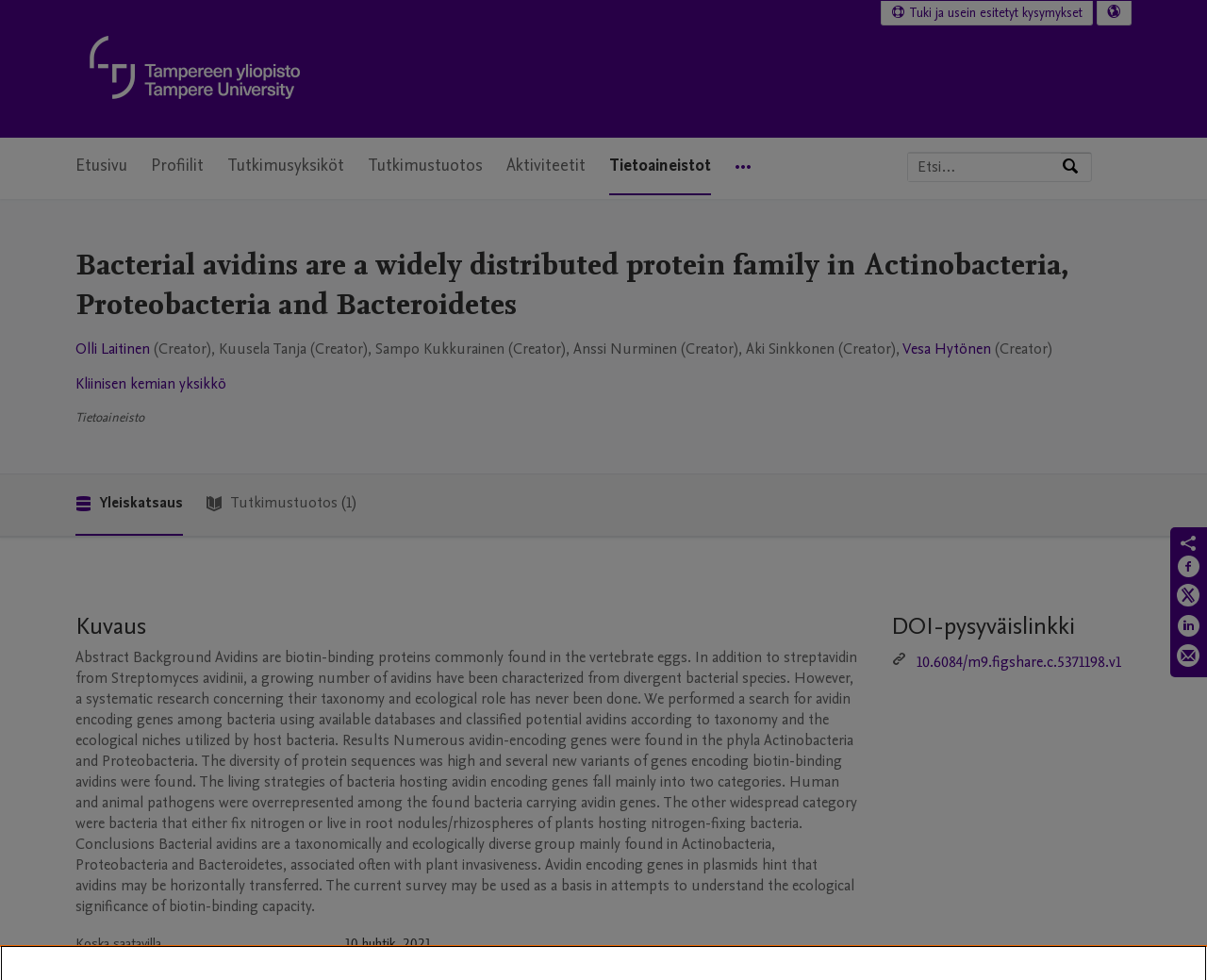Specify the bounding box coordinates of the area that needs to be clicked to achieve the following instruction: "Select language".

[0.909, 0.001, 0.937, 0.025]